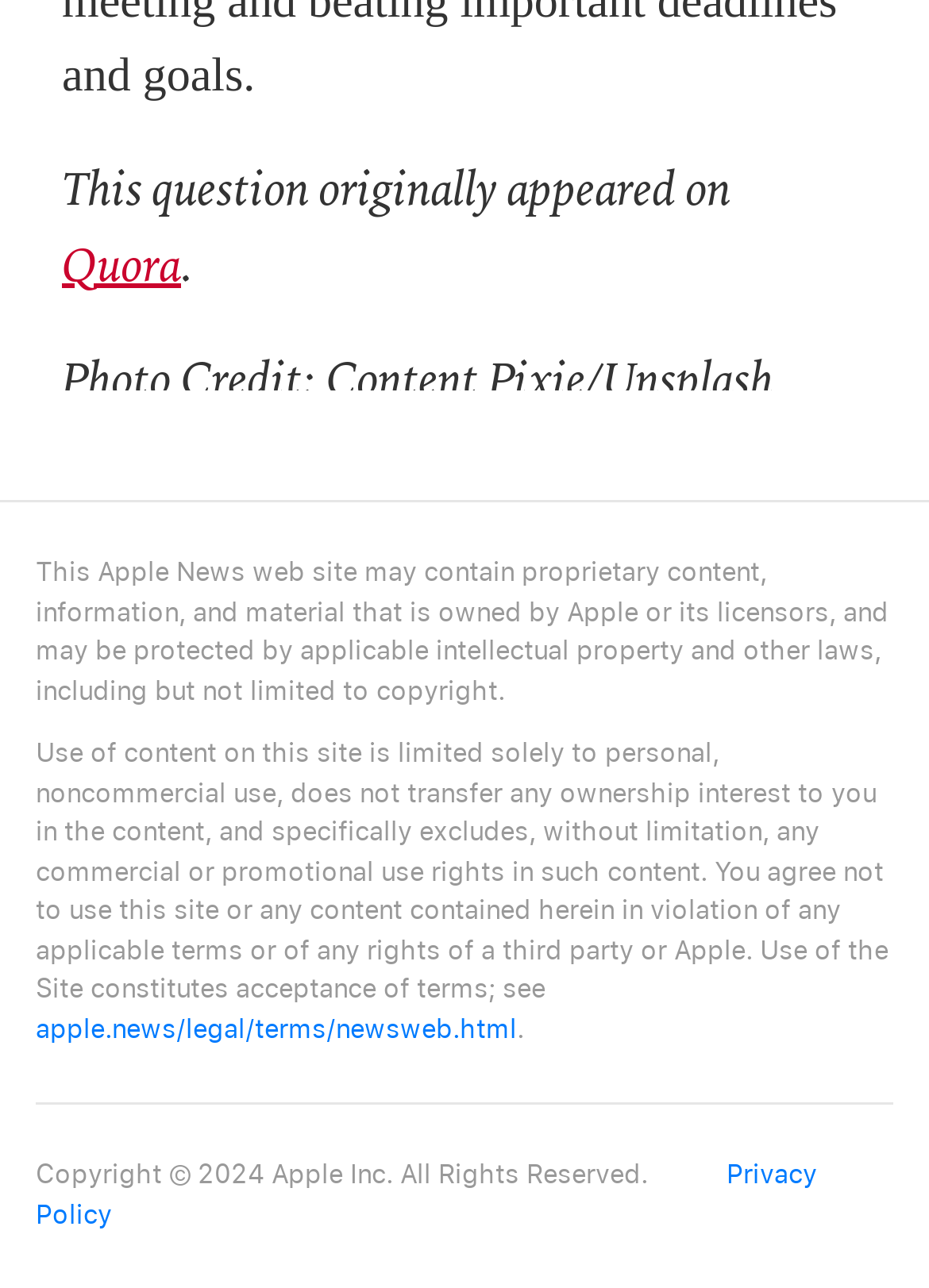Identify and provide the bounding box coordinates of the UI element described: "Privacy Policy". The coordinates should be formatted as [left, top, right, bottom], with each number being a float between 0 and 1.

[0.038, 0.9, 0.879, 0.955]